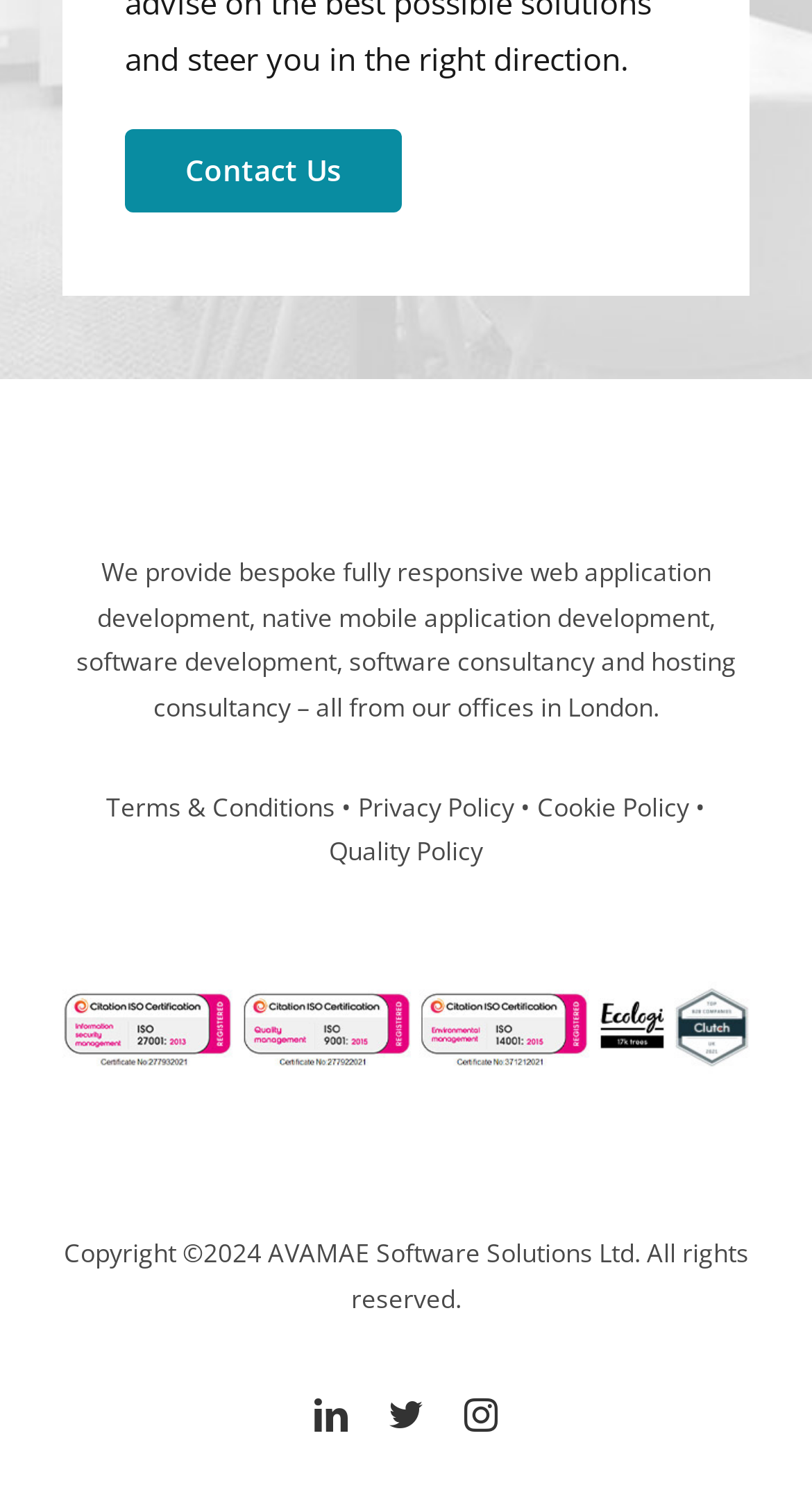What services does AVAMAE Software Solutions Ltd provide?
Utilize the information in the image to give a detailed answer to the question.

Based on the StaticText element with OCR text 'We provide bespoke fully responsive web application development, native mobile application development, software development, software consultancy and hosting consultancy – all from our offices in London.', it can be inferred that AVAMAE Software Solutions Ltd provides these services.